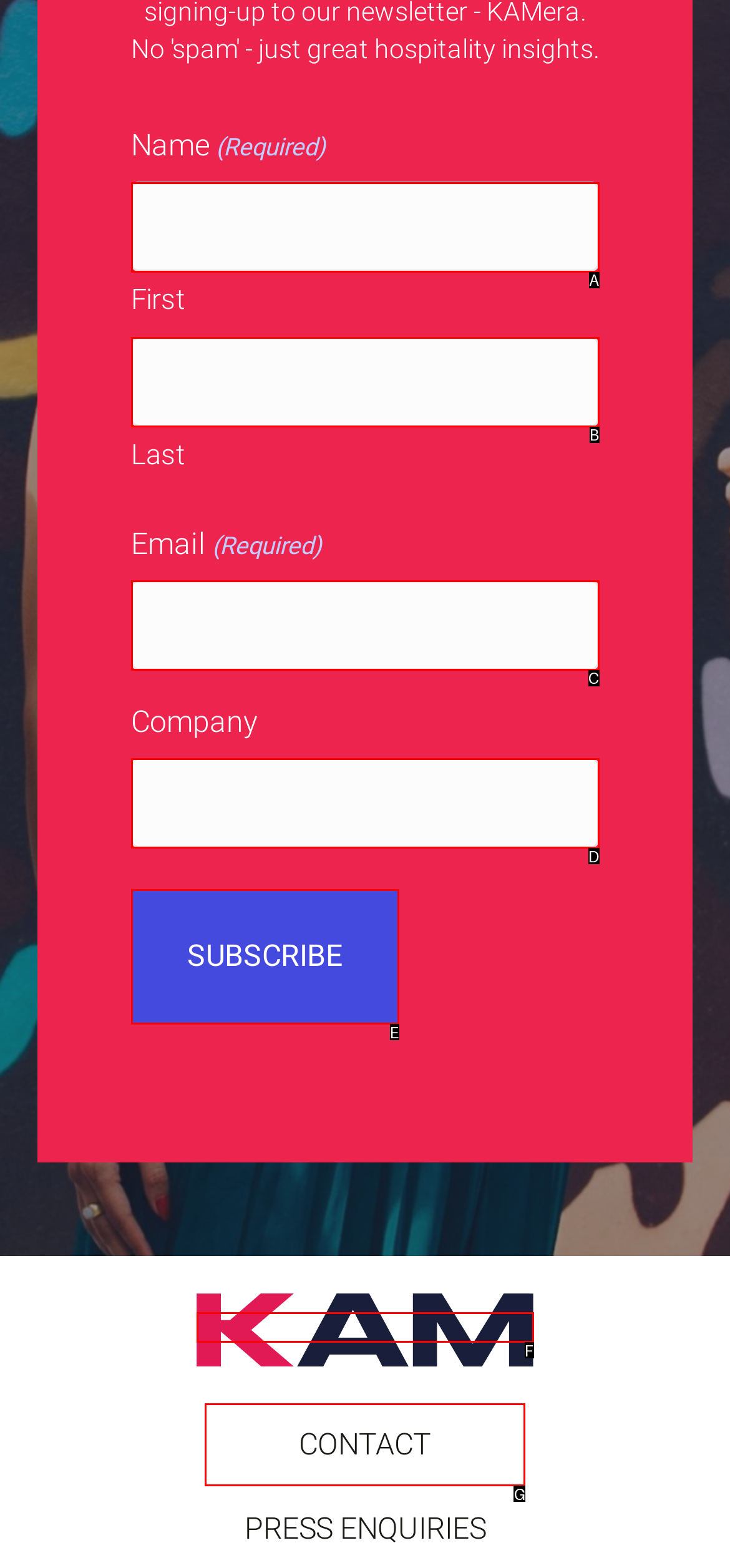Pinpoint the HTML element that fits the description: alt="KAM" title="KAM Logo"
Answer by providing the letter of the correct option.

F